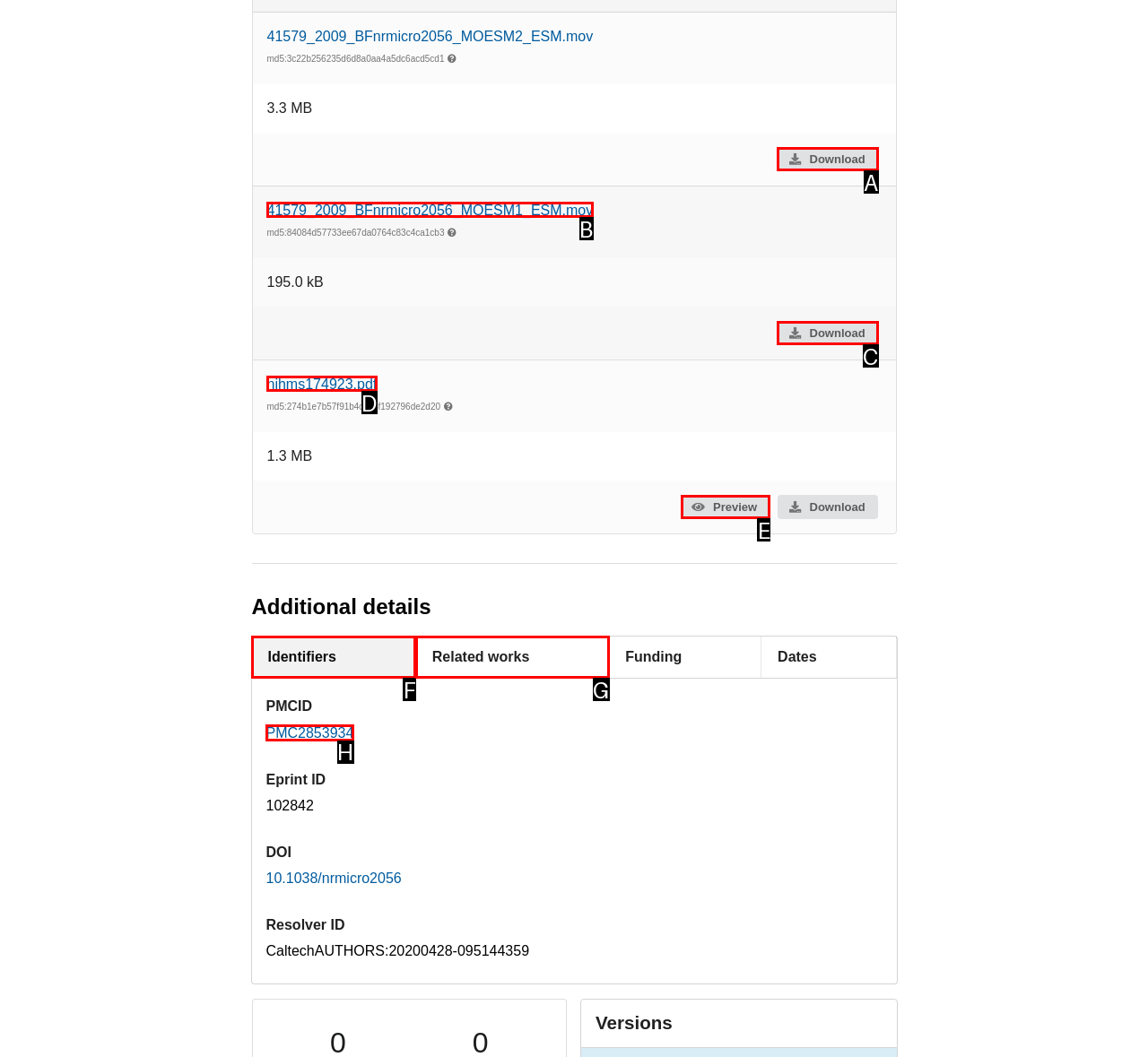Point out the letter of the HTML element you should click on to execute the task: View PMC2853934
Reply with the letter from the given options.

H